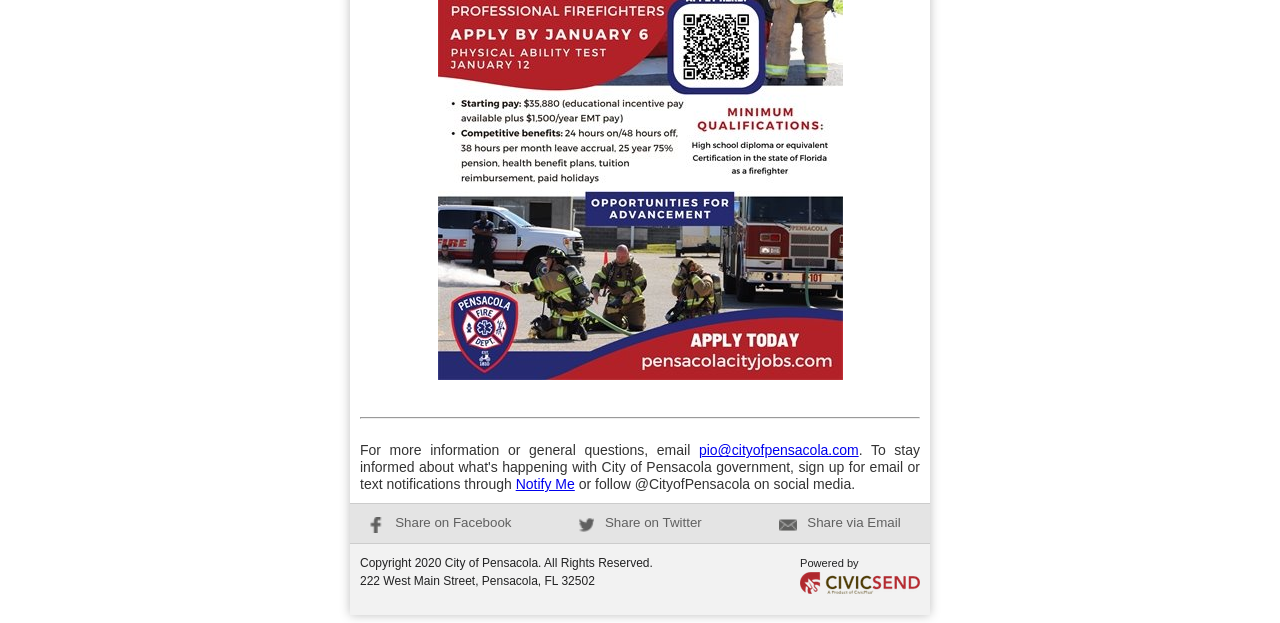Predict the bounding box coordinates of the UI element that matches this description: "All Collections". The coordinates should be in the format [left, top, right, bottom] with each value between 0 and 1.

None